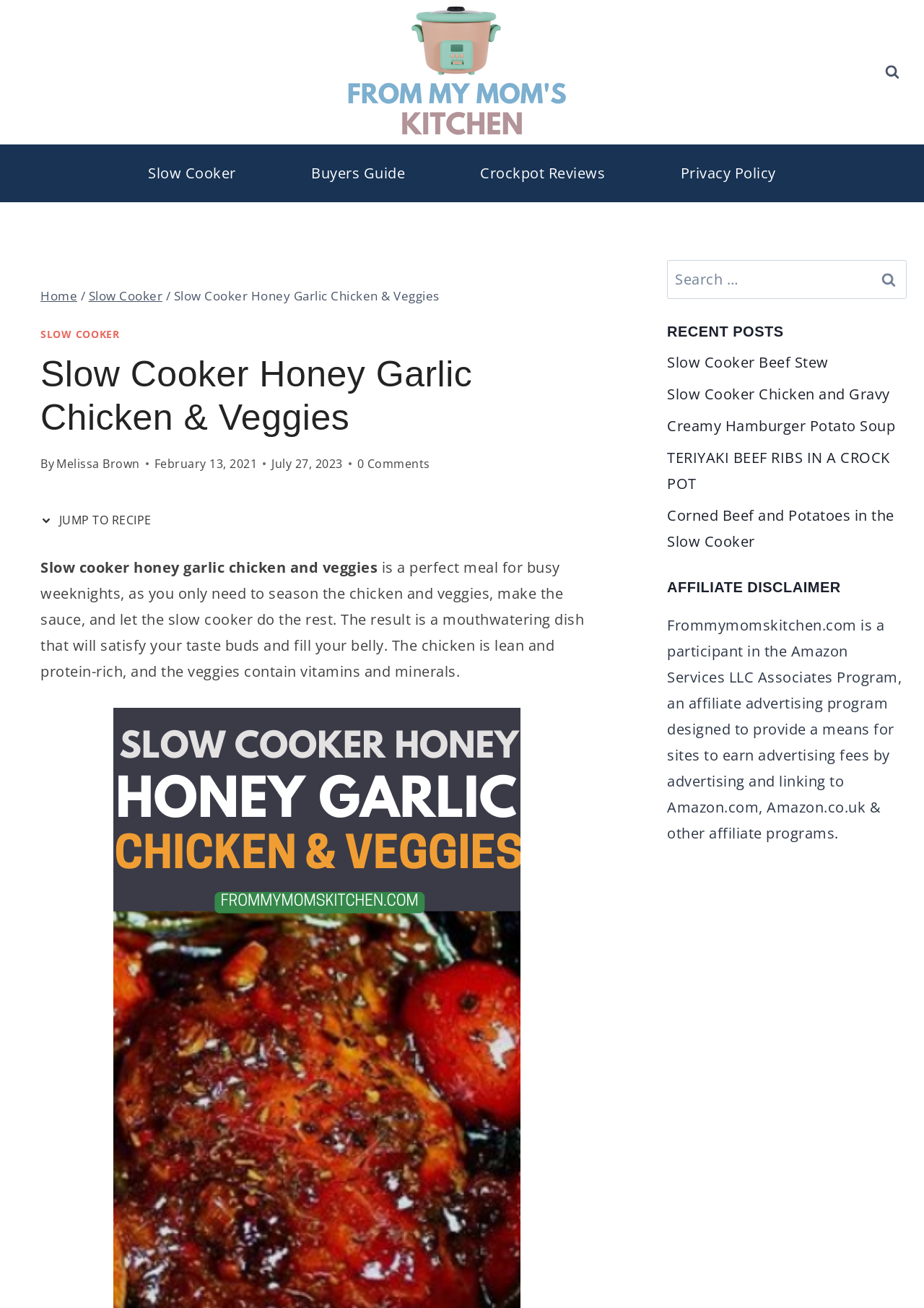Using the details from the image, please elaborate on the following question: How many navigation links are in the primary navigation?

The primary navigation section lists four links: 'Slow Cooker', 'Buyers Guide', 'Crockpot Reviews', and 'Privacy Policy'.